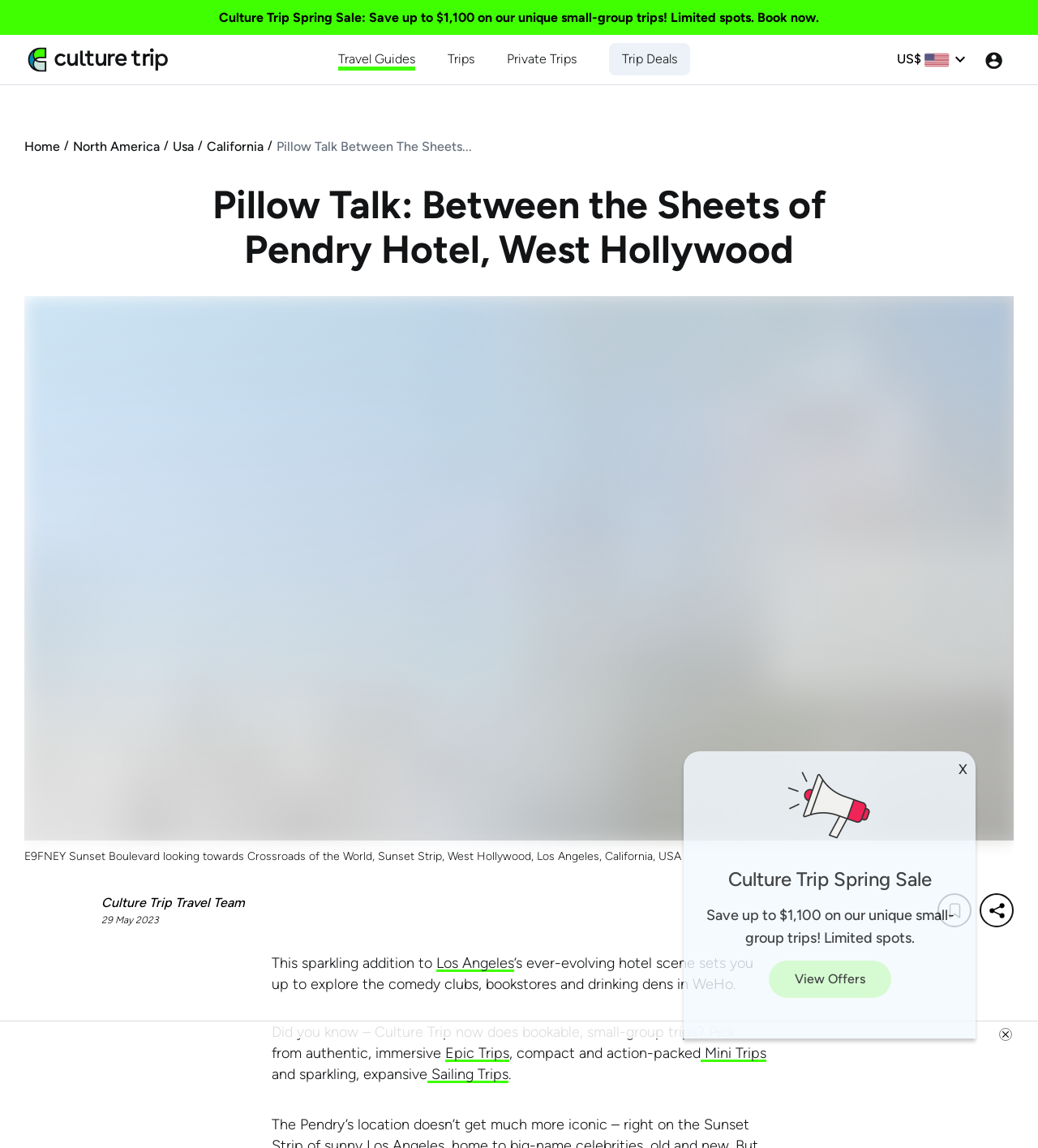Identify the bounding box coordinates of the clickable region necessary to fulfill the following instruction: "Check the currency". The bounding box coordinates should be four float numbers between 0 and 1, i.e., [left, top, right, bottom].

[0.864, 0.045, 0.89, 0.058]